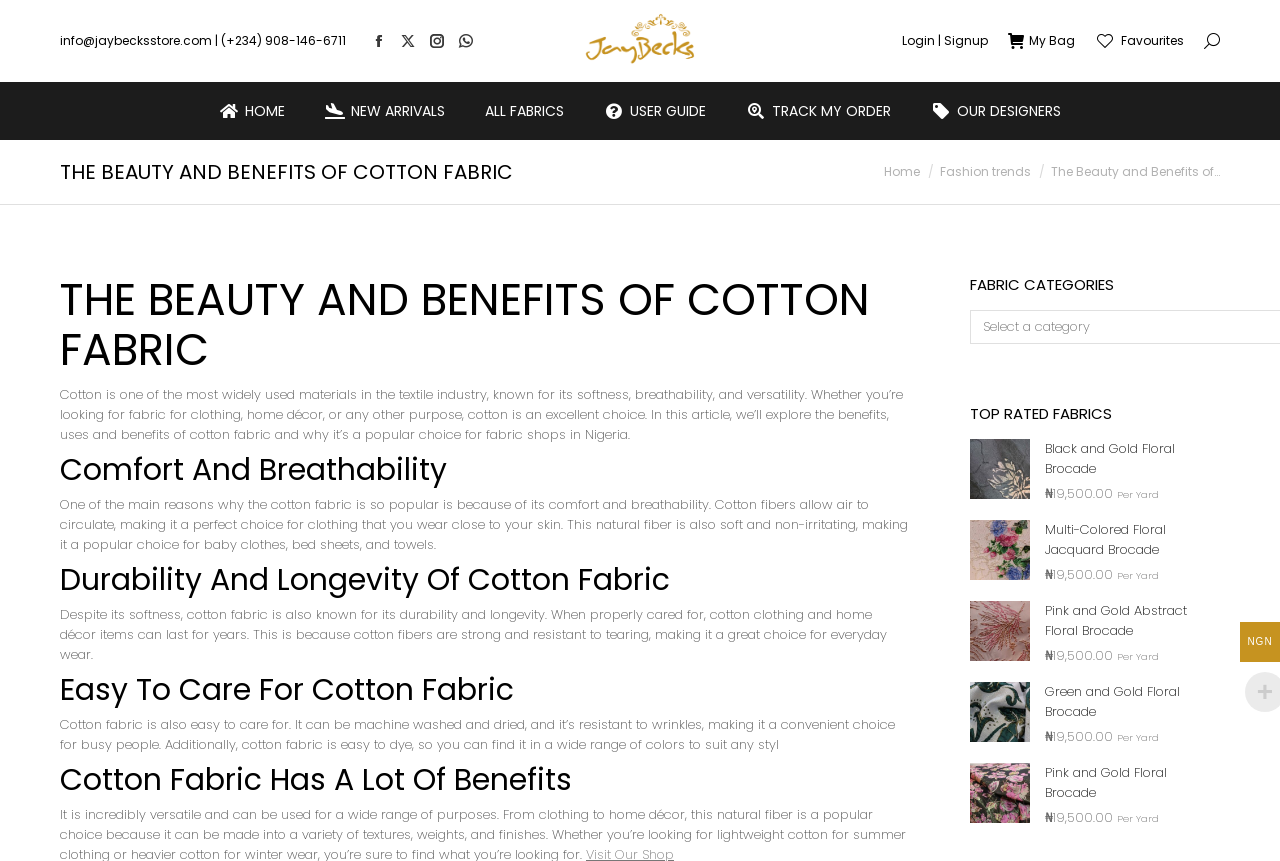What is the logo of the website? Analyze the screenshot and reply with just one word or a short phrase.

JayBecks Store Logo